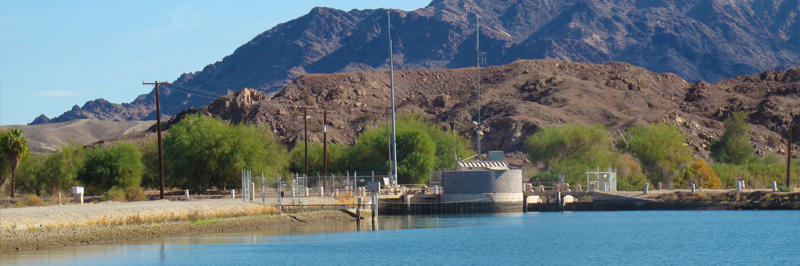What is the purpose of the Yuma Project?
Please craft a detailed and exhaustive response to the question.

The caption explains that the Yuma Project is a significant irrigation initiative that has played a vital role in managing water resources for agricultural use in the region, highlighting its importance in supporting local agriculture.